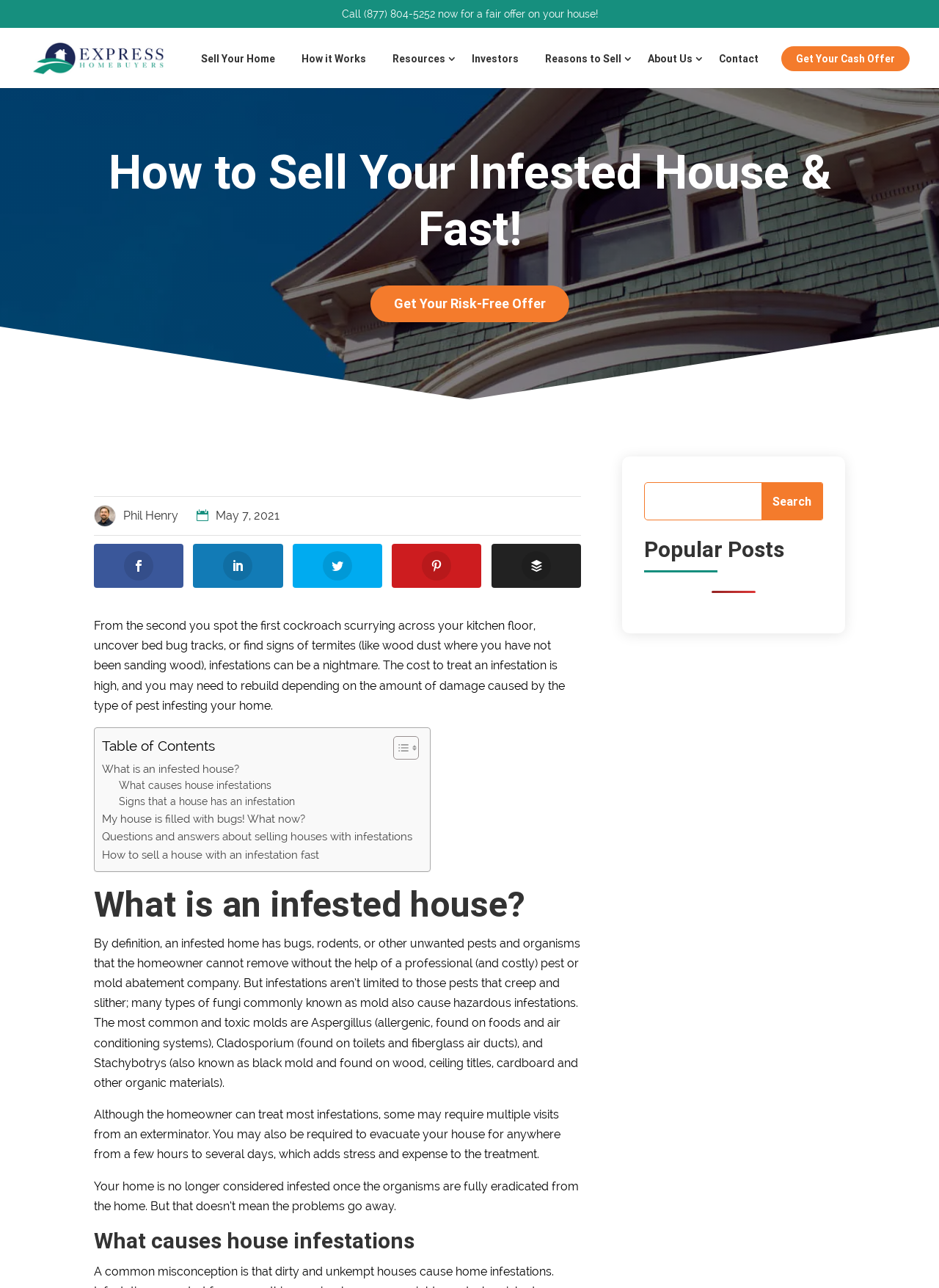Please determine the bounding box coordinates of the area that needs to be clicked to complete this task: 'Search for a topic'. The coordinates must be four float numbers between 0 and 1, formatted as [left, top, right, bottom].

[0.687, 0.375, 0.876, 0.403]